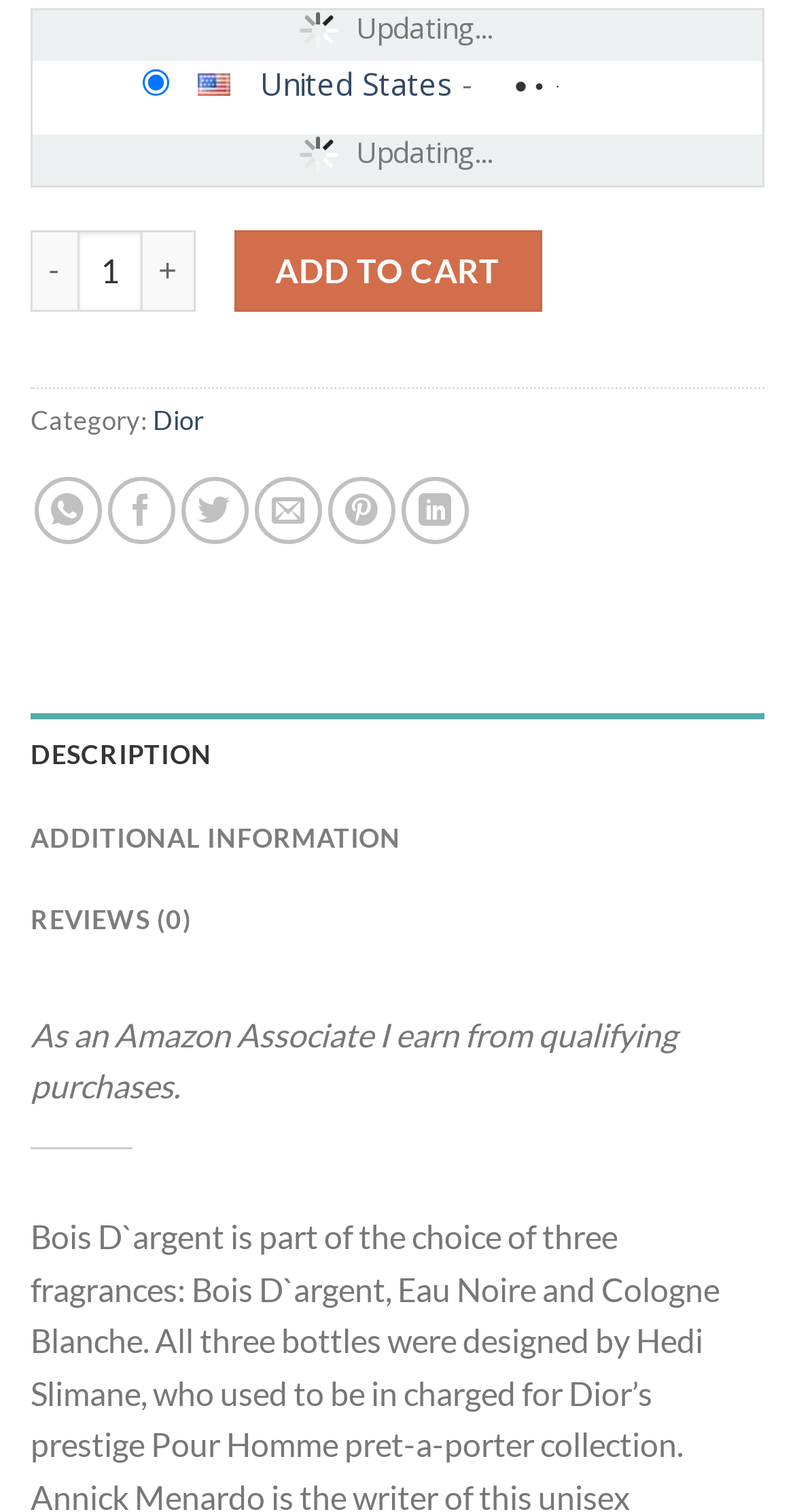What is the purpose of the button with the '+' sign?
Examine the webpage screenshot and provide an in-depth answer to the question.

The button with the '+' sign is located next to the spinbutton with the label 'Product quantity', suggesting that its purpose is to increase the product quantity.